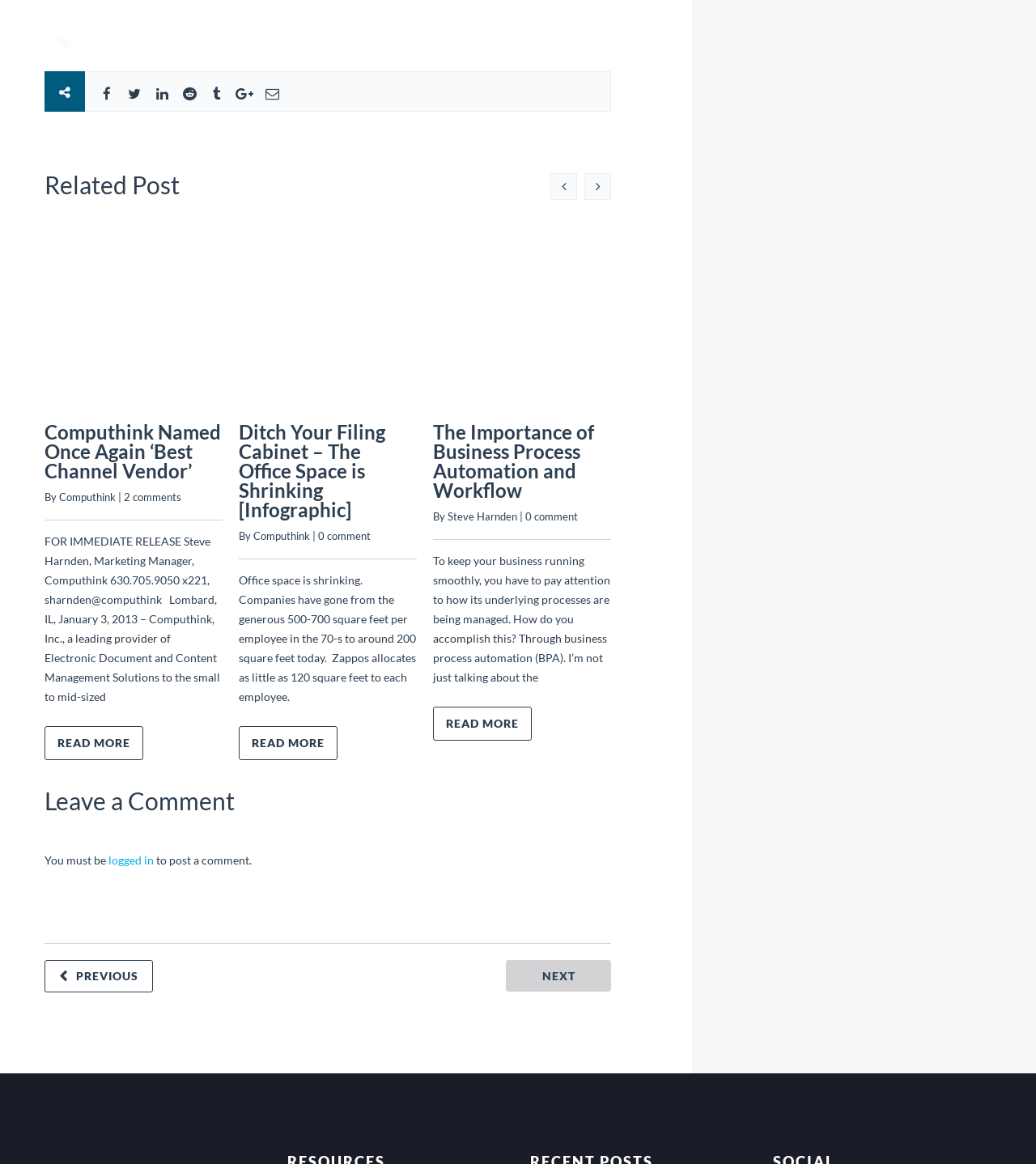Pinpoint the bounding box coordinates of the clickable element to carry out the following instruction: "View the infographic 'Ditch Your Filing Cabinet – The Office Space is Shrinking'."

[0.23, 0.361, 0.372, 0.448]